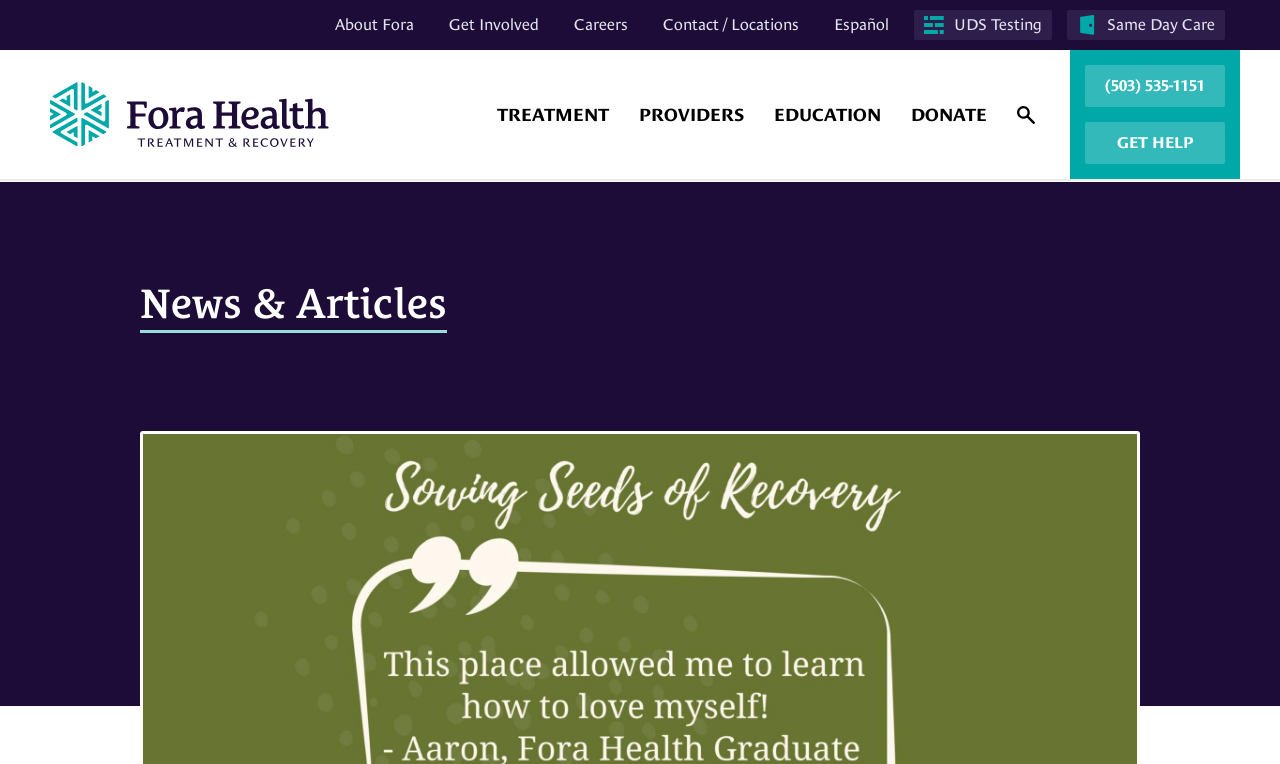Given the description of the UI element: "alt="Fora Health Logo"", predict the bounding box coordinates in the form of [left, top, right, bottom], with each value being a float between 0 and 1.

[0.039, 0.107, 0.258, 0.193]